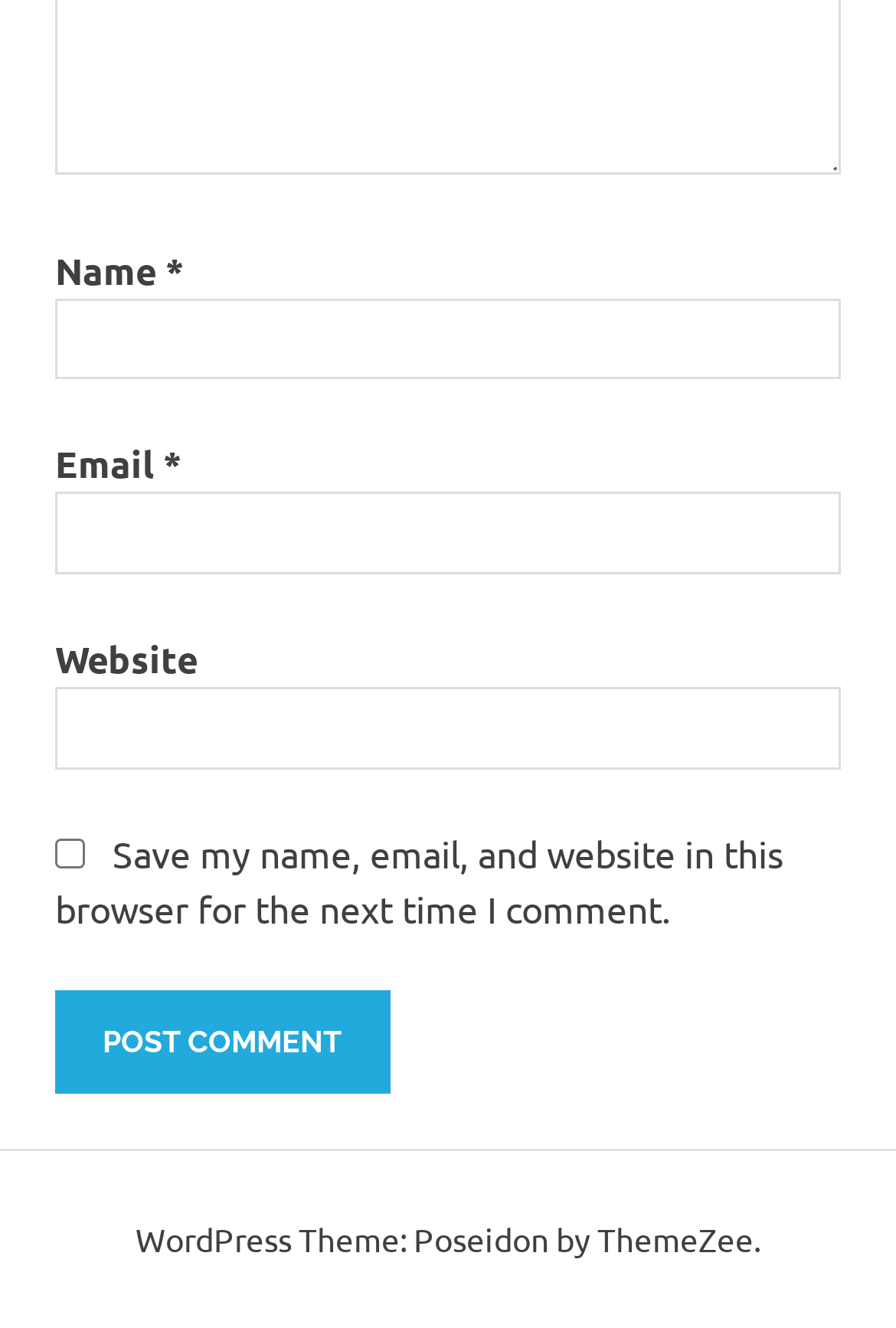Give a one-word or one-phrase response to the question: 
What is the theme of the WordPress website?

Poseidon